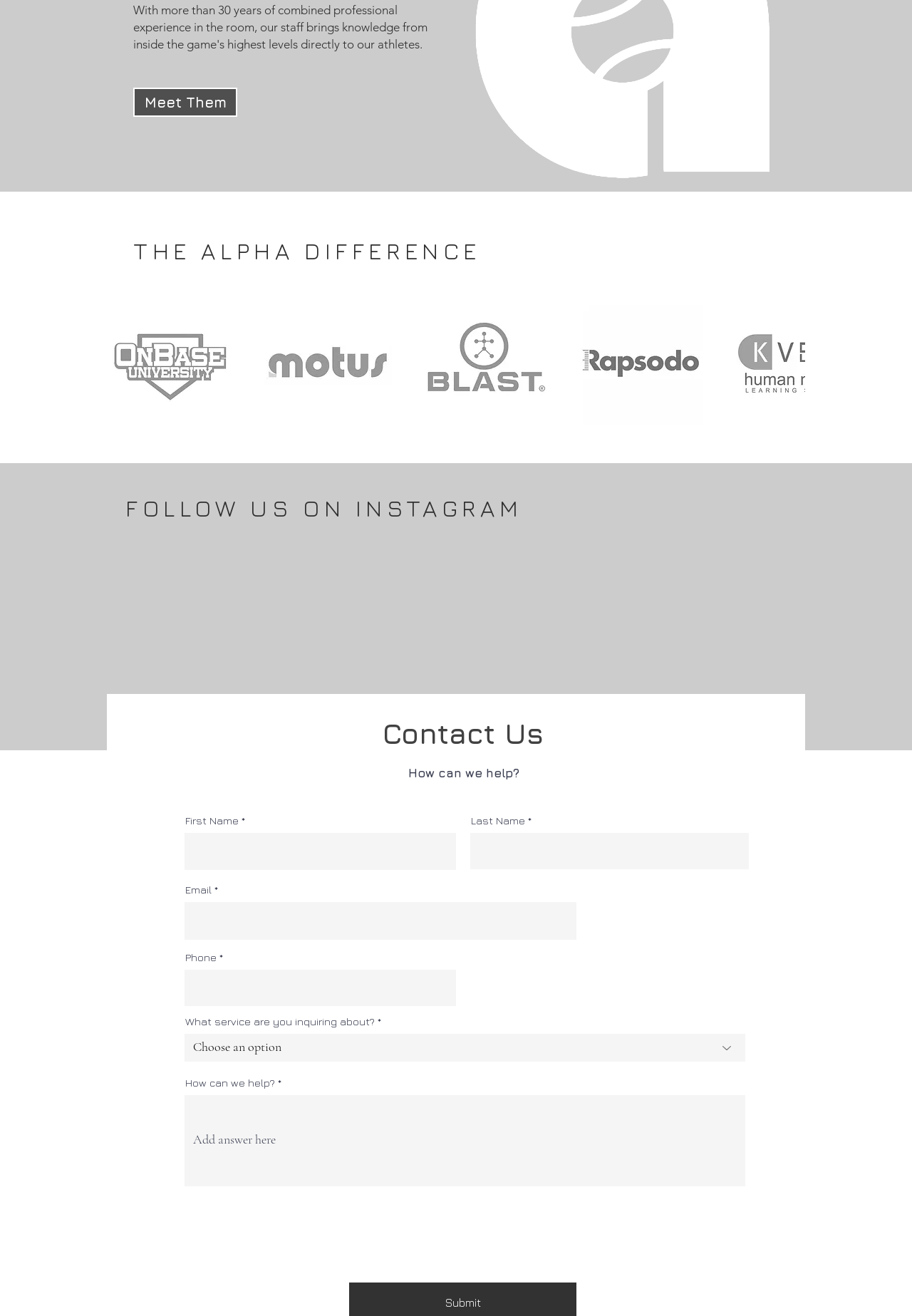Determine the bounding box coordinates for the element that should be clicked to follow this instruction: "Follow on Instagram". The coordinates should be given as four float numbers between 0 and 1, in the format [left, top, right, bottom].

[0.138, 0.375, 0.832, 0.397]